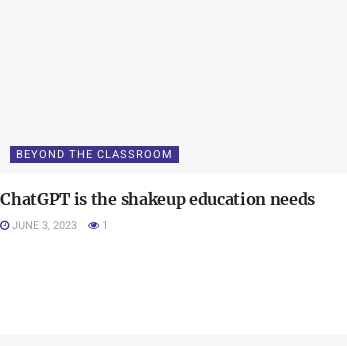Refer to the image and provide an in-depth answer to the question:
What is the heading above the title of the article?

The heading above the title of the article is 'BEYOND THE CLASSROOM', which suggests that the article explores topics related to educational innovation and the impact of technology in learning environments, as mentioned in the caption.